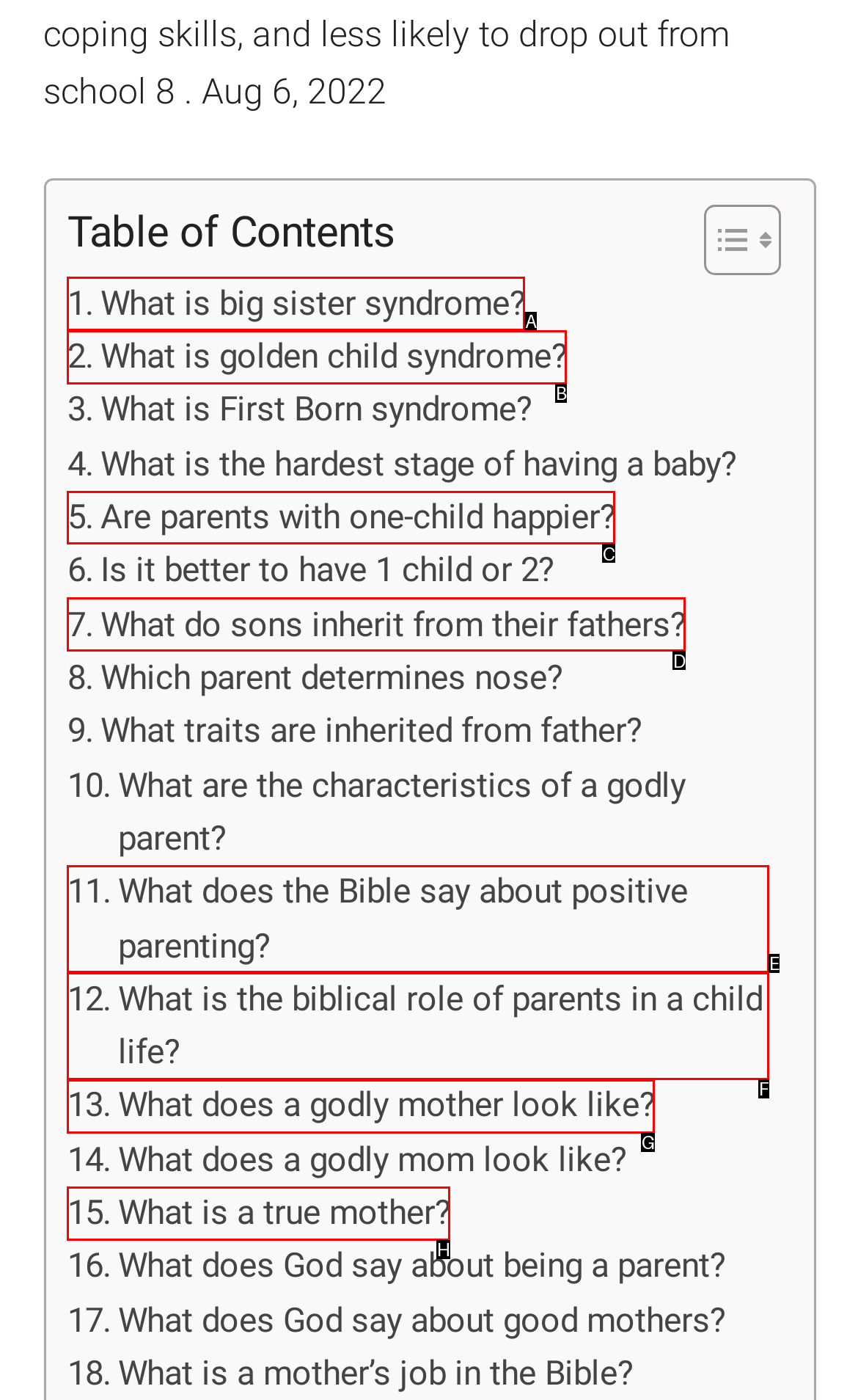Determine which option matches the element description: Are parents with one-child happier?
Reply with the letter of the appropriate option from the options provided.

C